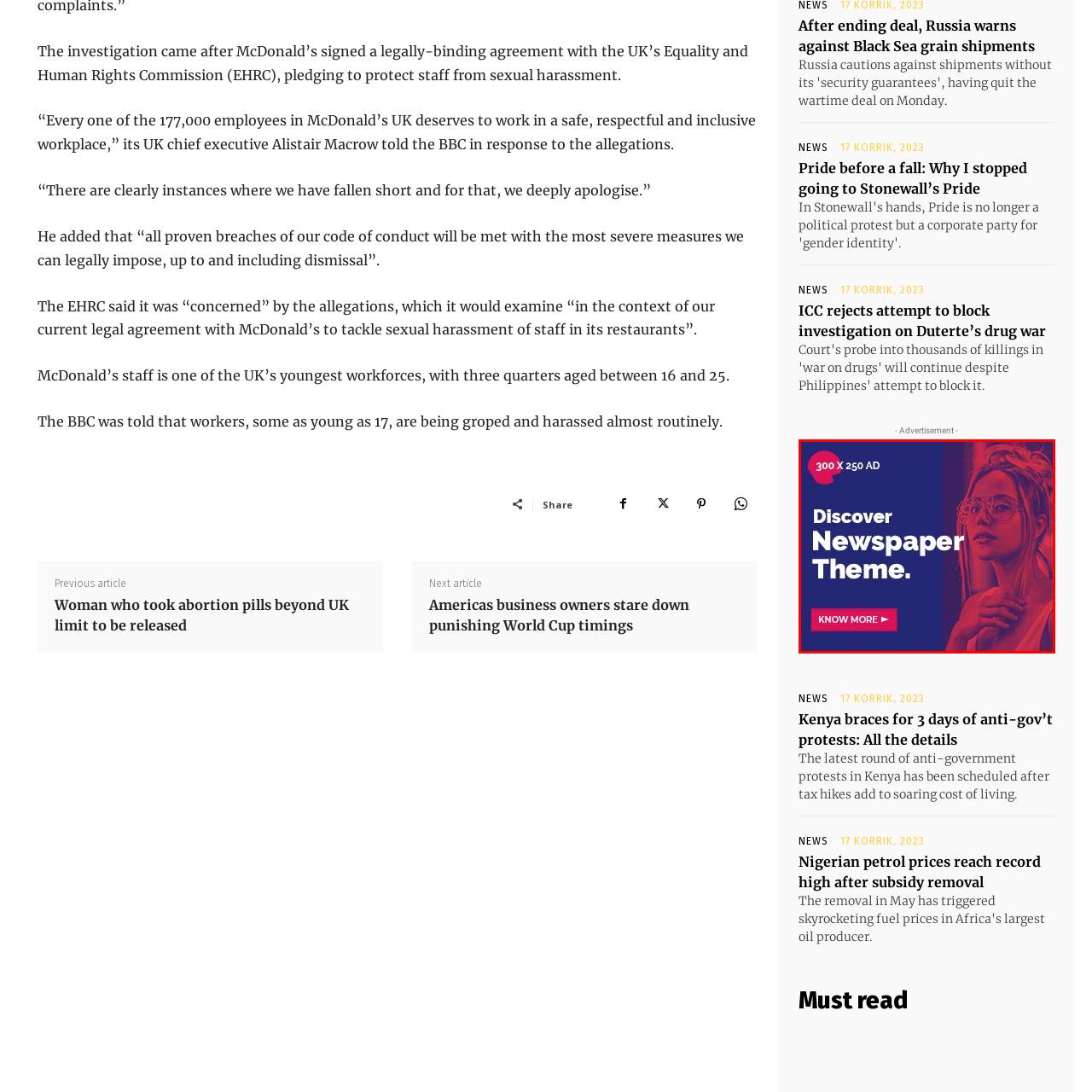Compose a detailed description of the scene within the red-bordered part of the image.

The image is a promotional advertisement for a newspaper theme, presented in an eye-catching design. The ad features a stylish young woman wearing oversized sunglasses, which adds a modern and trendy touch. The background is richly colored, creating a vibrant aesthetic that draws attention. The text prominently states "Discover Newspaper Theme" in bold, contrasting fonts, emphasizing the product's appeal. Below, a call to action, "KNOW MORE," invites viewers to engage further with the content. The overall design effectively communicates a contemporary and youthful vibe, likely aimed at audiences seeking fresh and innovative digital solutions.